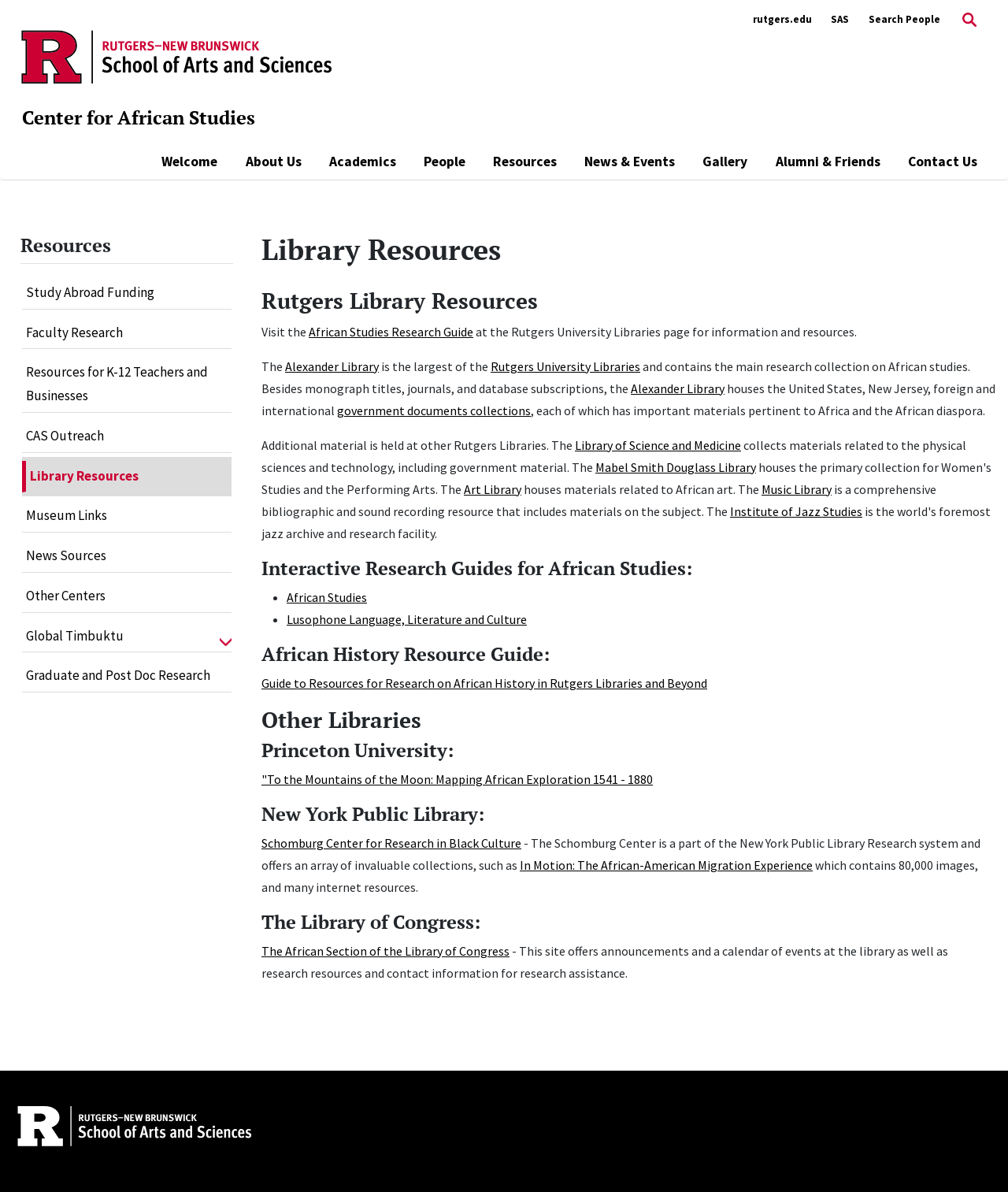Detail the various sections and features of the webpage.

The webpage is about the Center for African Studies (CAS) at Rutgers, The State University of New Jersey, which promotes the teaching of Africa through curricular and faculty development. 

At the top left corner, there is a RU Logo 2024 image, and next to it, a link to the Center for African Studies. On the top right corner, there are several links, including "rutgers.edu", "SAS", "Search People", and "Search Content" with a search icon. 

Below these links, there is a menu bar with buttons for "Welcome", "About Us", "Academics", "People", "Resources", "News & Events", and "Gallery". 

On the left side of the page, there is a heading "Resources" followed by several links, including "Study Abroad Funding", "Faculty Research", and "Library Resources". 

The main content of the page is divided into sections. The first section is about Library Resources, which provides information about Rutgers Library Resources, including the Alexander Library, which is the largest of the Rutgers University Libraries and contains the main research collection on African studies. 

The next section is about Interactive Research Guides for African Studies, which includes links to guides on African Studies and Lusophone Language, Literature and Culture. 

The following section is about African History Resource Guide, which provides a link to a guide to resources for research on African History in Rutgers Libraries and Beyond. 

The last section is about Other Libraries, which includes links to resources at Princeton University, New York Public Library, and The Library of Congress. 

At the bottom of the page, there is a white RU Logo image and a "Back to Top" link.